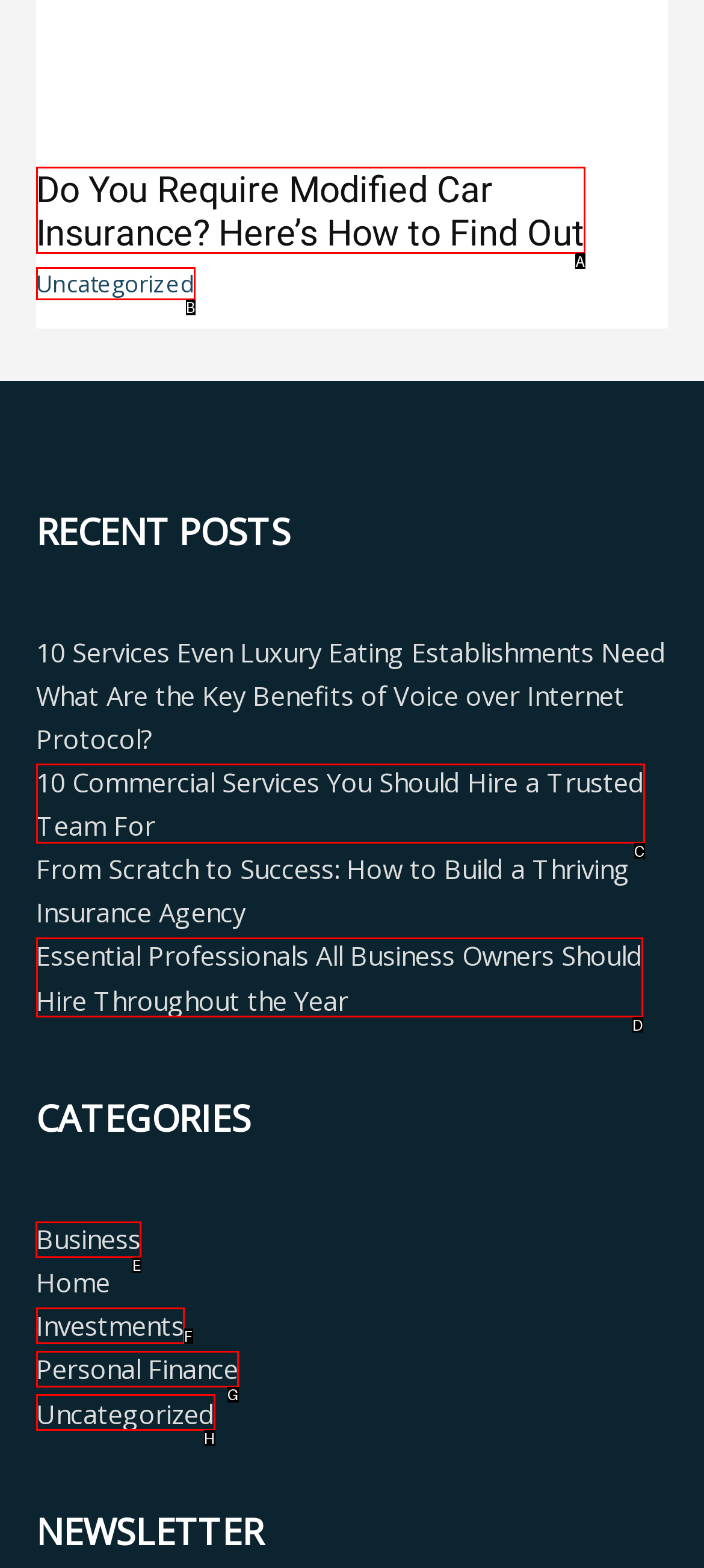Determine which UI element I need to click to achieve the following task: explore business category Provide your answer as the letter of the selected option.

E